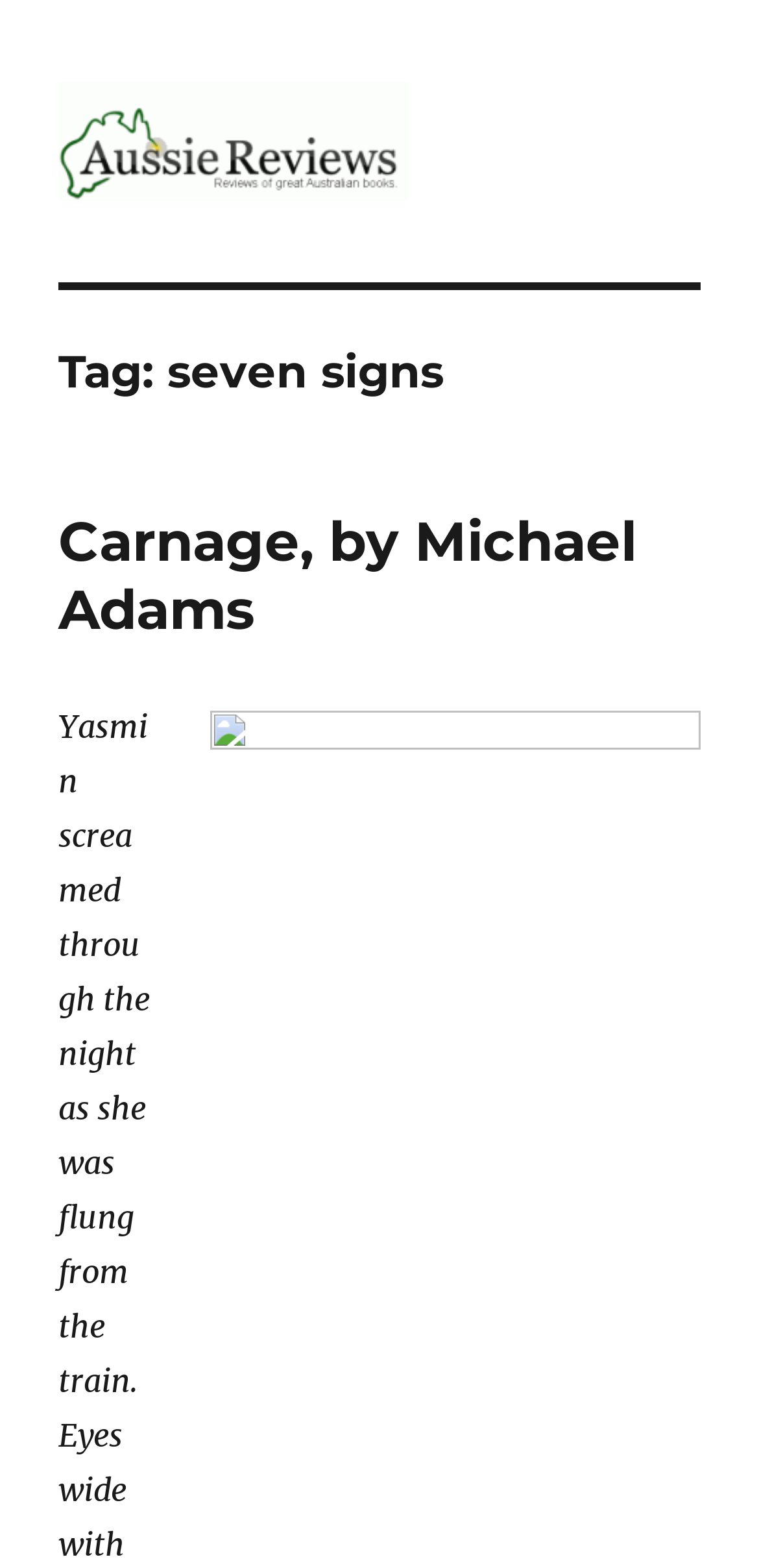Based on the image, please respond to the question with as much detail as possible:
What is the name of the book being reviewed?

I found the answer by looking at the heading element that says 'Carnage, by Michael Adams', which suggests that 'Carnage' is the name of the book being reviewed.